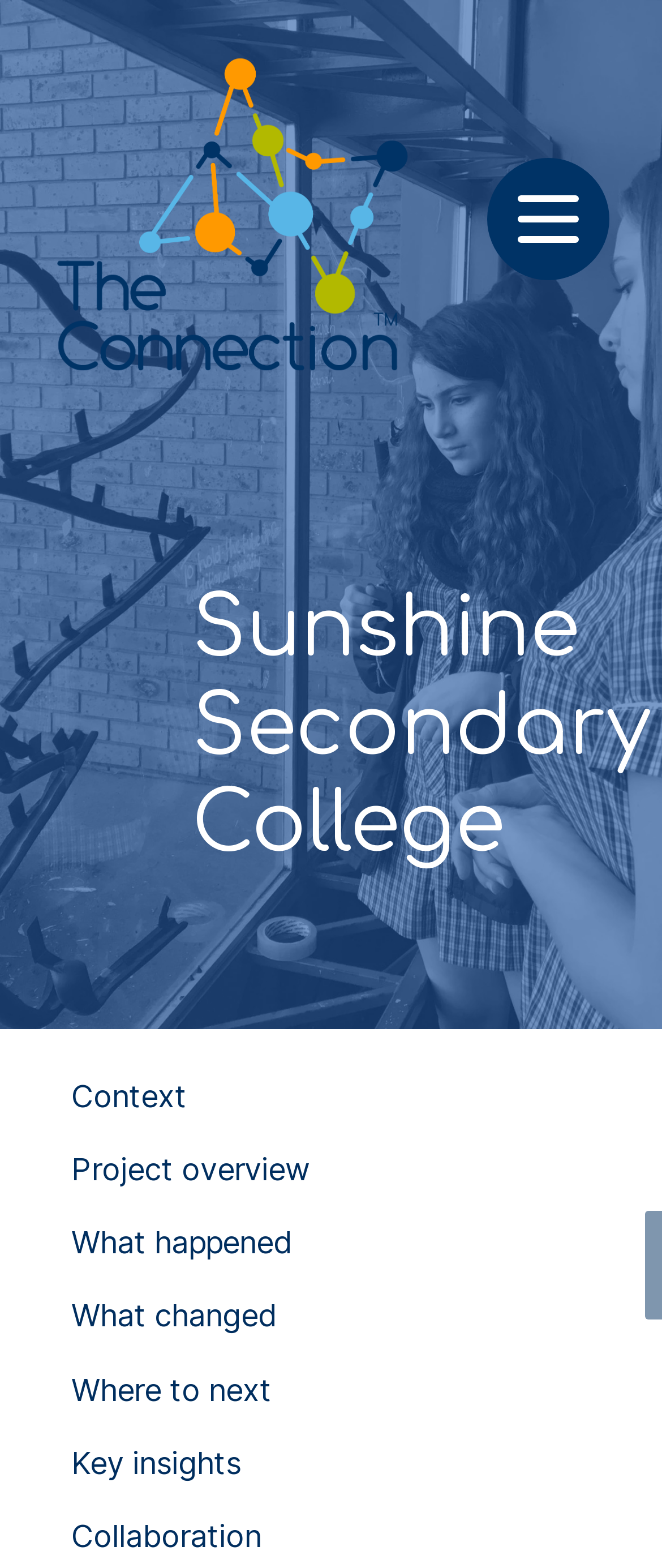Elaborate on the information and visuals displayed on the webpage.

The webpage is about a case study of Sunshine Secondary College, specifically focusing on "The Connection". At the top-left corner, there is a link and an image with the same title "The Connection – Case Studies". 

On the top-right corner, there is a button to toggle navigation, which controls a dropdown menu. This menu contains a heading "Sunshine Secondary College" and several links, including "Context", "Project overview", "What happened", "What changed", "Where to next", "Key insights", and "Collaboration". These links are arranged vertically, with "Context" at the top and "Collaboration" at the bottom.